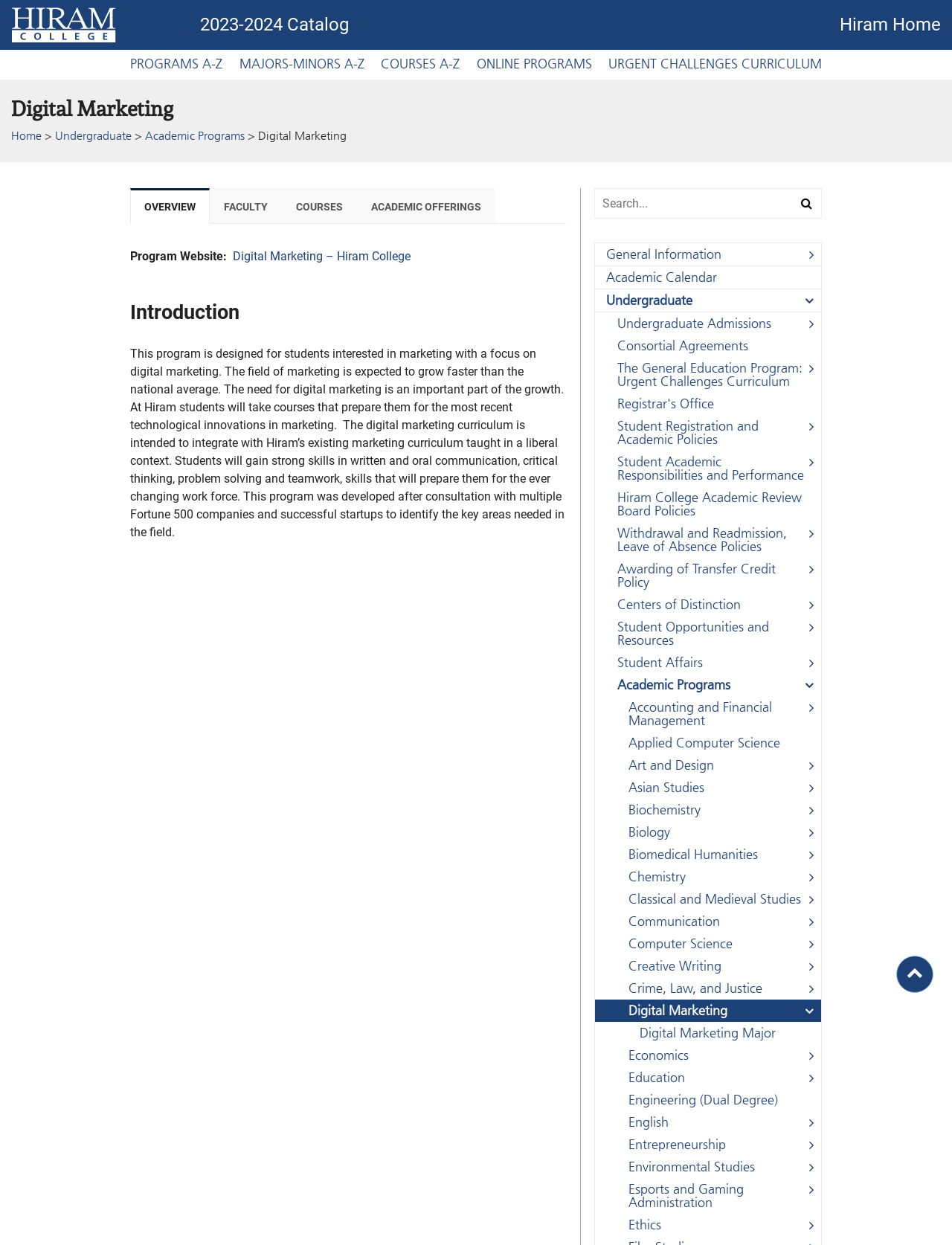Please find the bounding box coordinates in the format (top-left x, top-left y, bottom-right x, bottom-right y) for the given element description. Ensure the coordinates are floating point numbers between 0 and 1. Description: Digital Marketing – Hiram College

[0.245, 0.2, 0.431, 0.211]